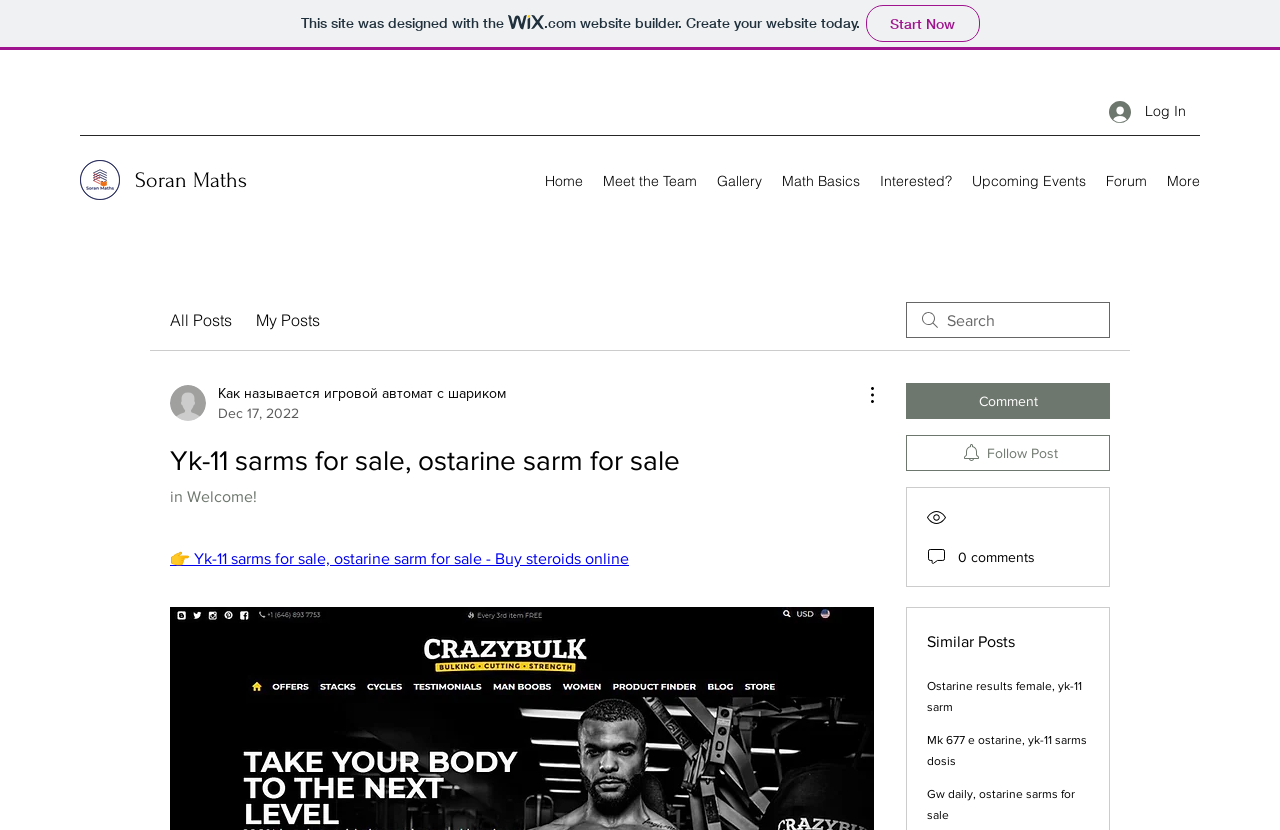Refer to the image and offer a detailed explanation in response to the question: What is the 'Comment' button used for?

The 'Comment' button is likely used to allow users to leave comments or feedback on a particular post or article on the site, possibly to engage in a discussion or to ask questions.